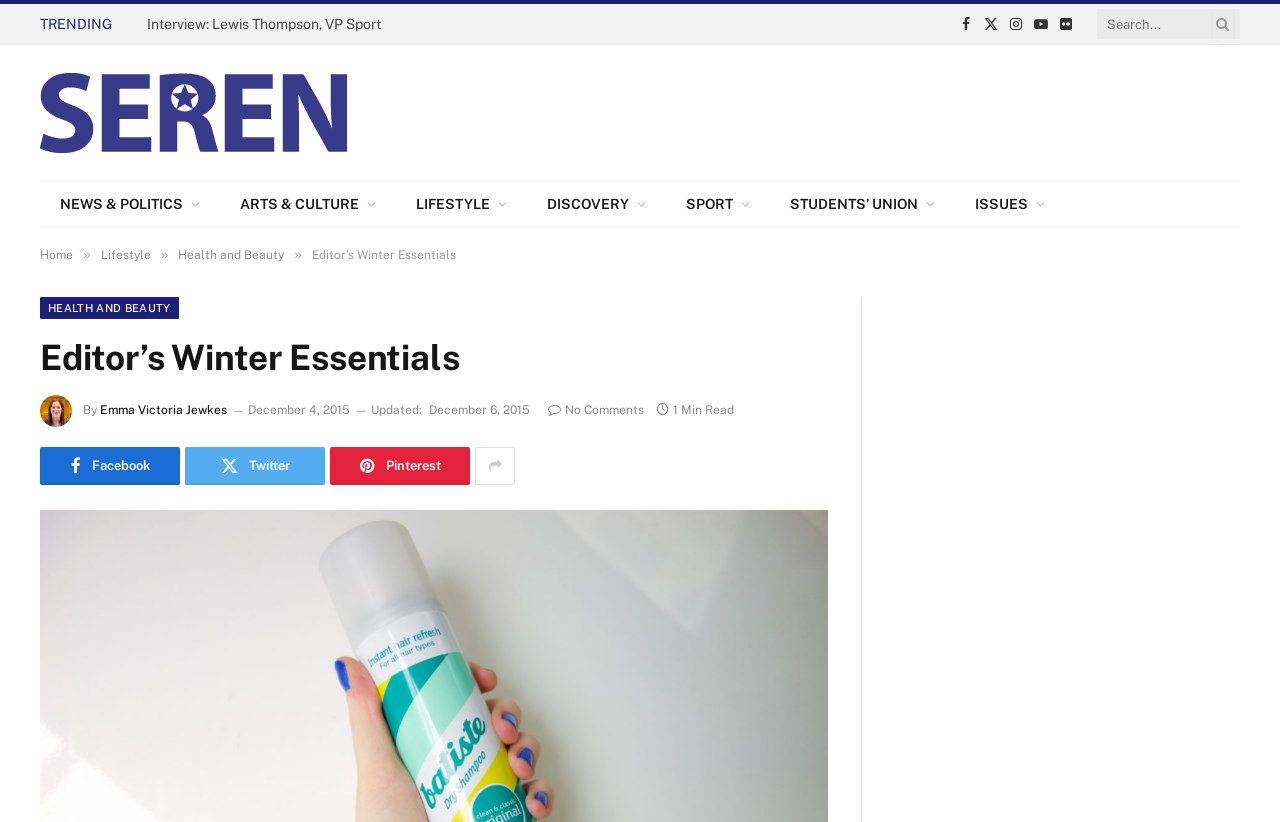What social media platforms can the article be shared on?
Please provide a single word or phrase in response based on the screenshot.

Facebook, Twitter, Pinterest